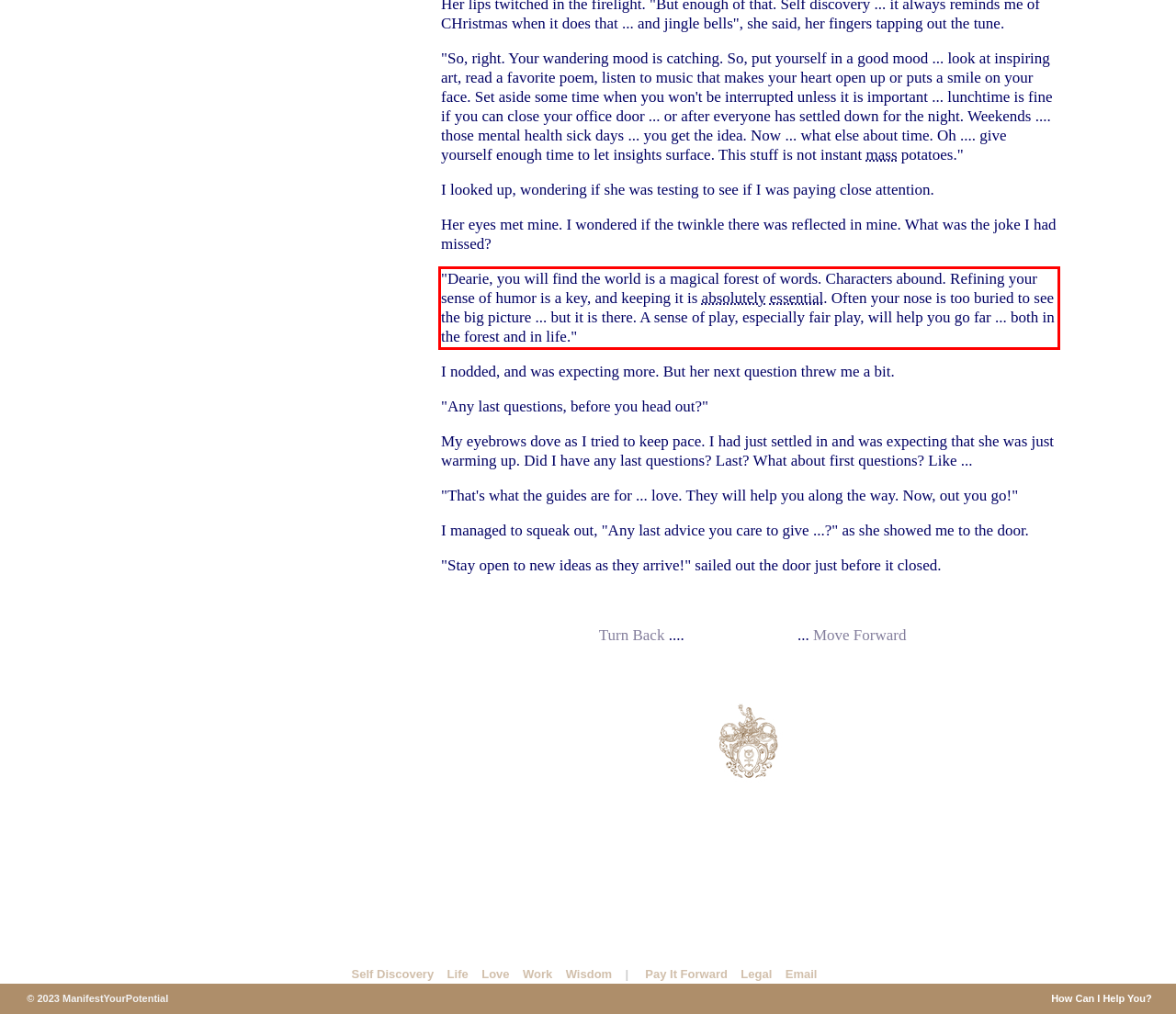There is a UI element on the webpage screenshot marked by a red bounding box. Extract and generate the text content from within this red box.

"Dearie, you will find the world is a magical forest of words. Characters abound. Refining your sense of humor is a key, and keeping it is absolutely essential. Often your nose is too buried to see the big picture ... but it is there. A sense of play, especially fair play, will help you go far ... both in the forest and in life."